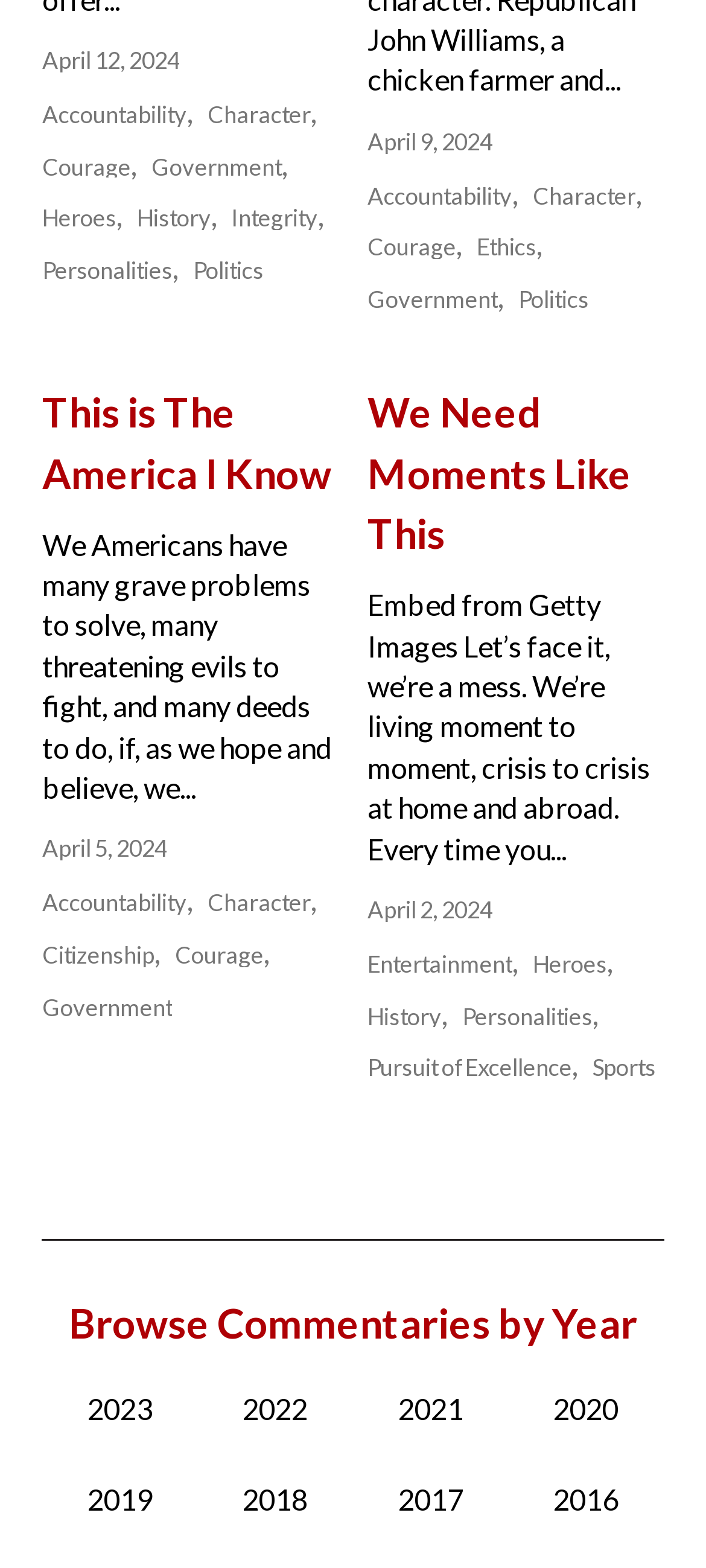What is the date of the first article?
Please use the image to provide an in-depth answer to the question.

The first article is located at the top of the webpage, and its date is specified as 'April 12, 2024'.